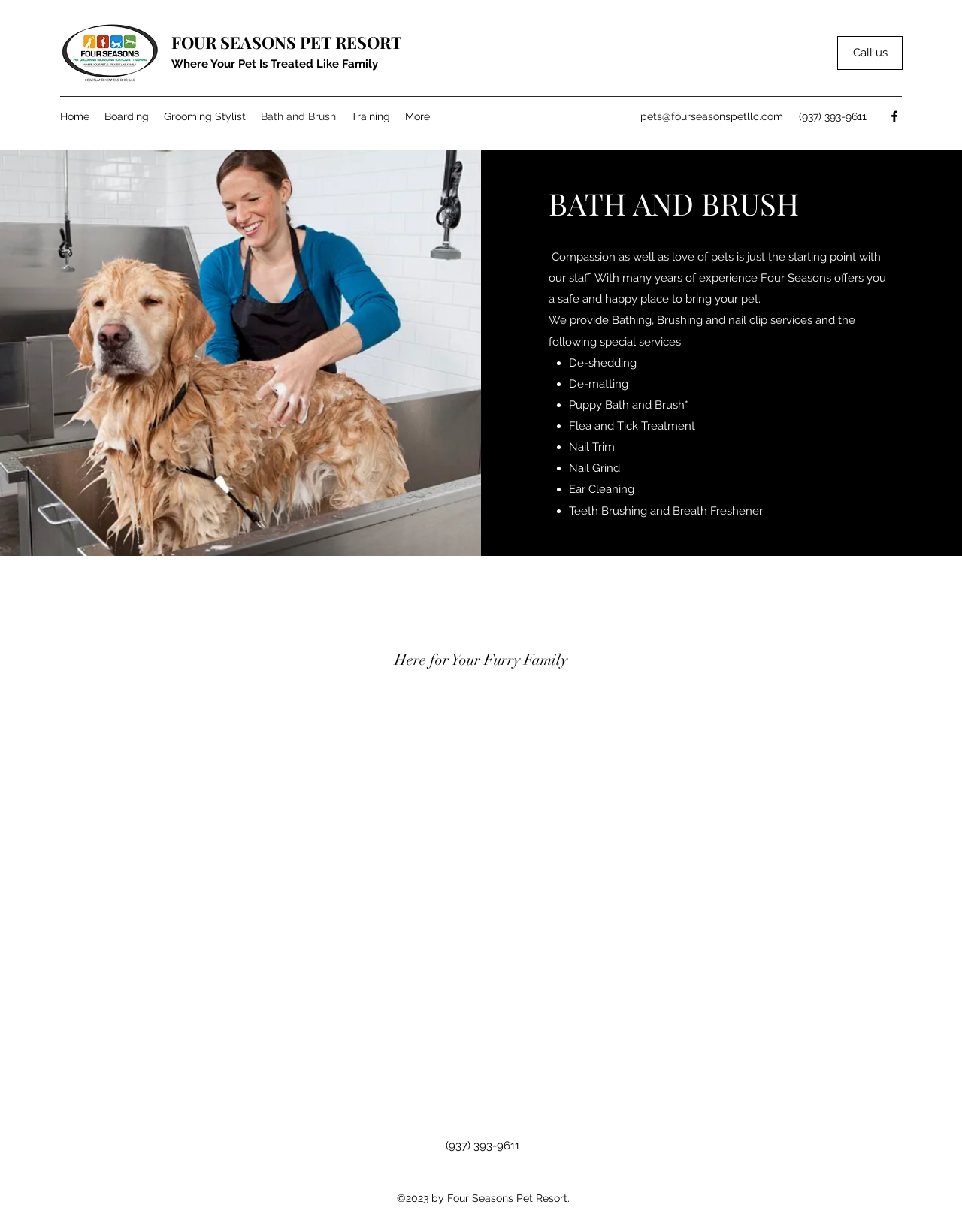Please determine and provide the text content of the webpage's heading.

BATH AND BRUSH